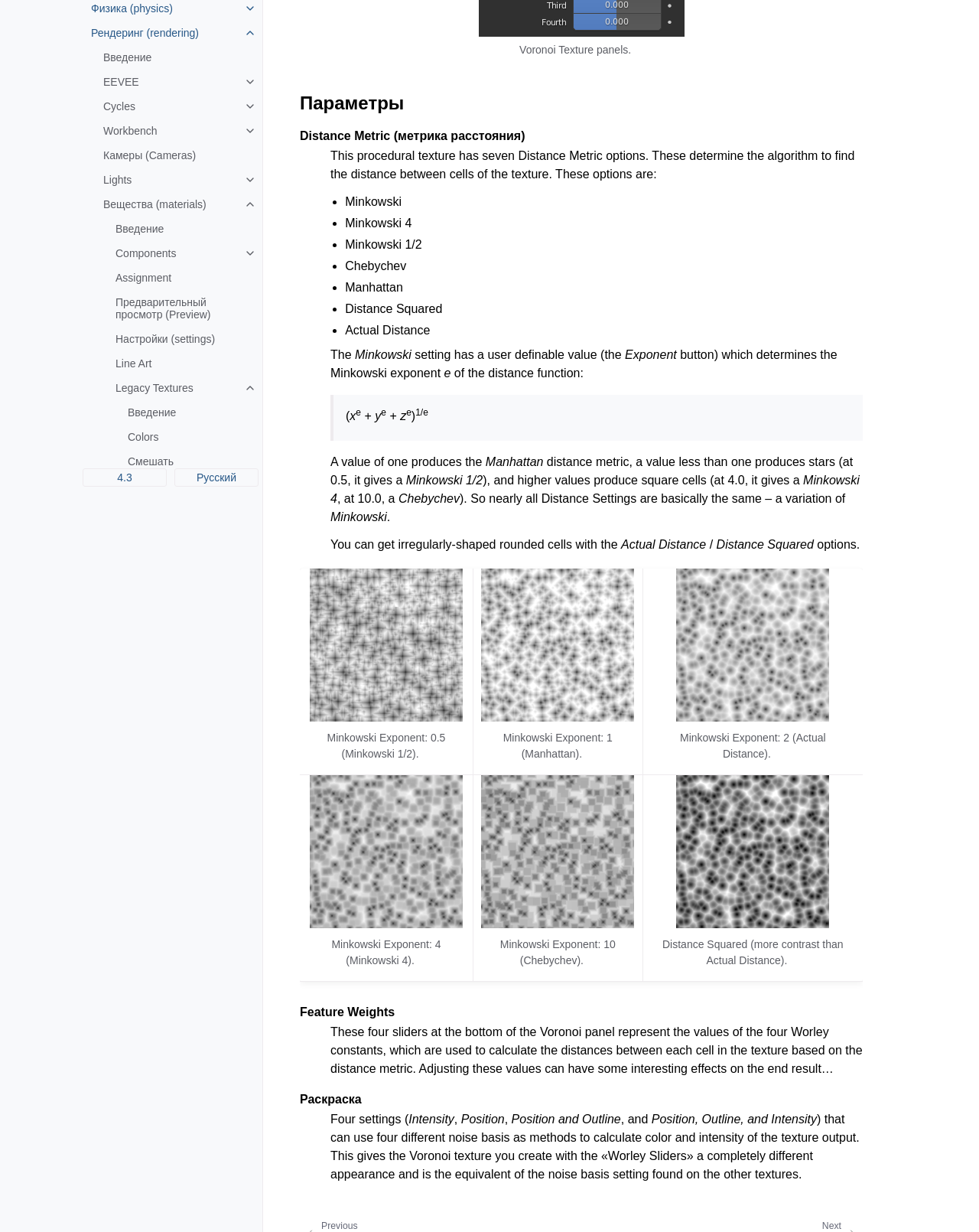Bounding box coordinates are to be given in the format (top-left x, top-left y, bottom-right x, bottom-right y). All values must be floating point numbers between 0 and 1. Provide the bounding box coordinate for the UI element described as: Ассеты, Файлы и Системные данные

[0.08, 0.752, 0.268, 0.782]